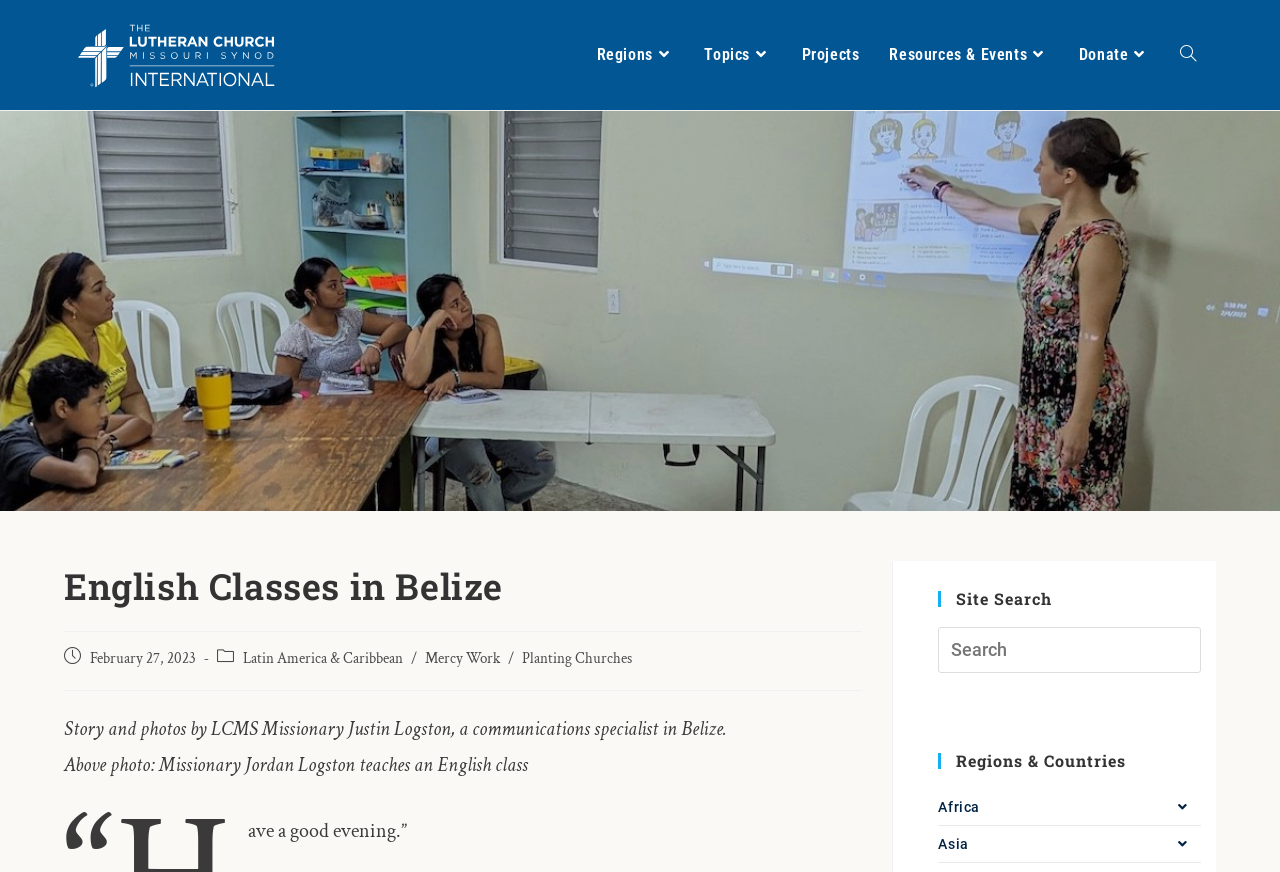Given the element description: "aria-label="Vimeo - White Circle"", predict the bounding box coordinates of this UI element. The coordinates must be four float numbers between 0 and 1, given as [left, top, right, bottom].

None